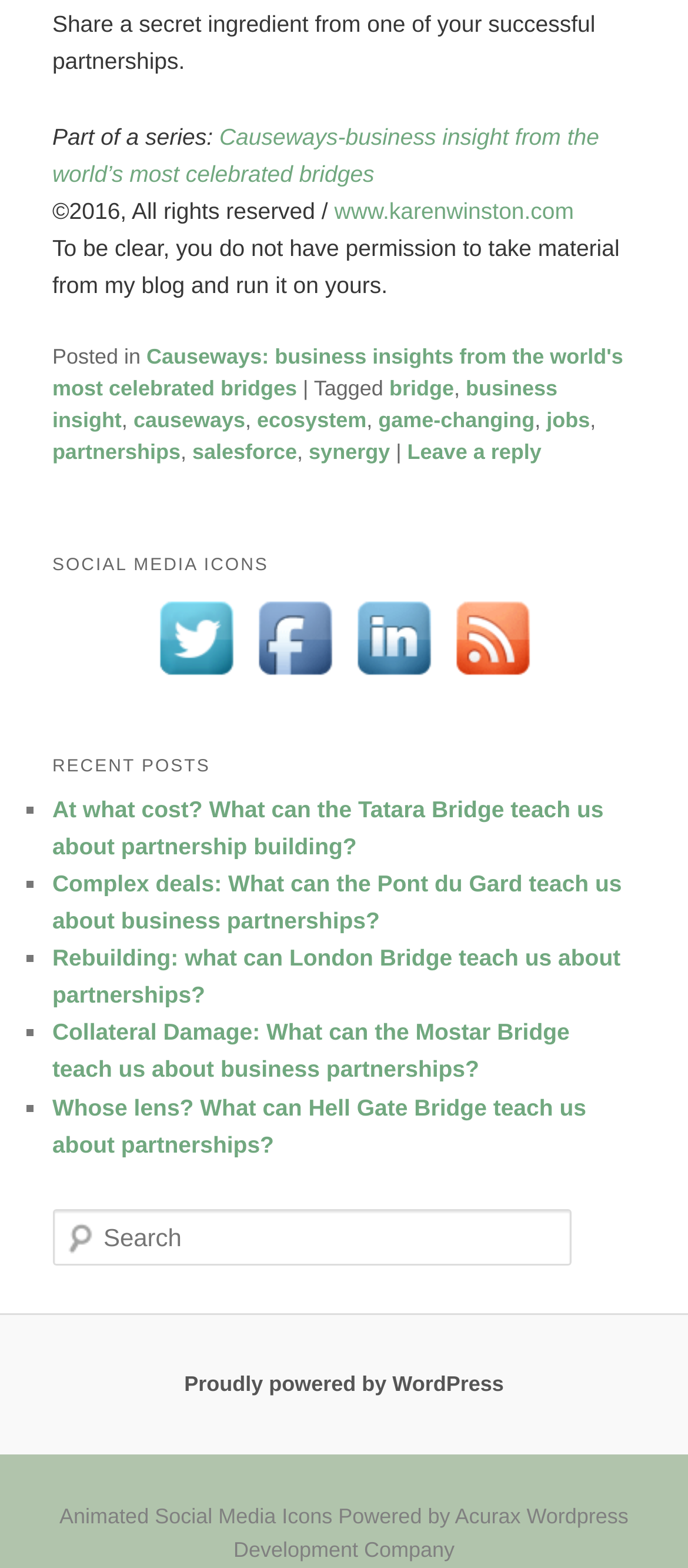Identify the bounding box coordinates necessary to click and complete the given instruction: "Check Our Feed".

[0.644, 0.425, 0.787, 0.441]